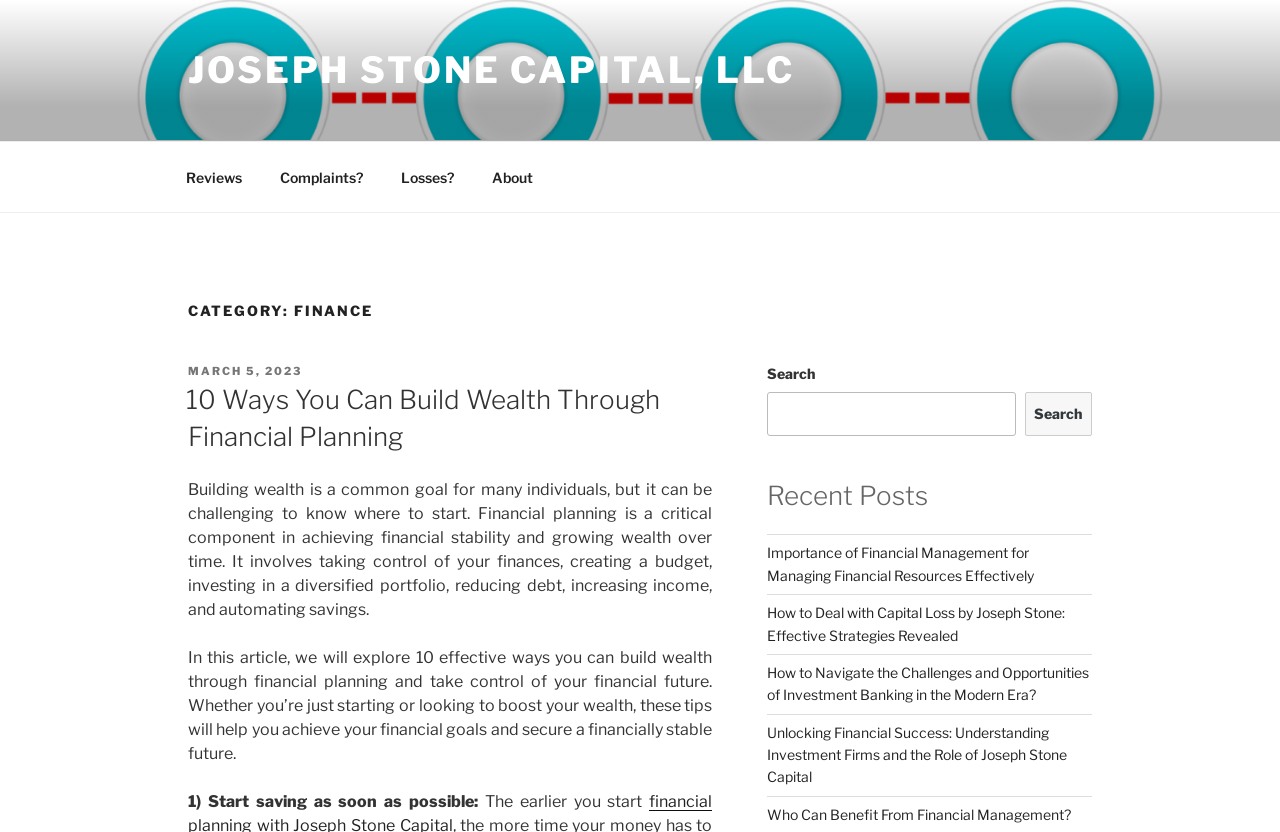Could you specify the bounding box coordinates for the clickable section to complete the following instruction: "Search for a topic"?

[0.599, 0.472, 0.794, 0.525]